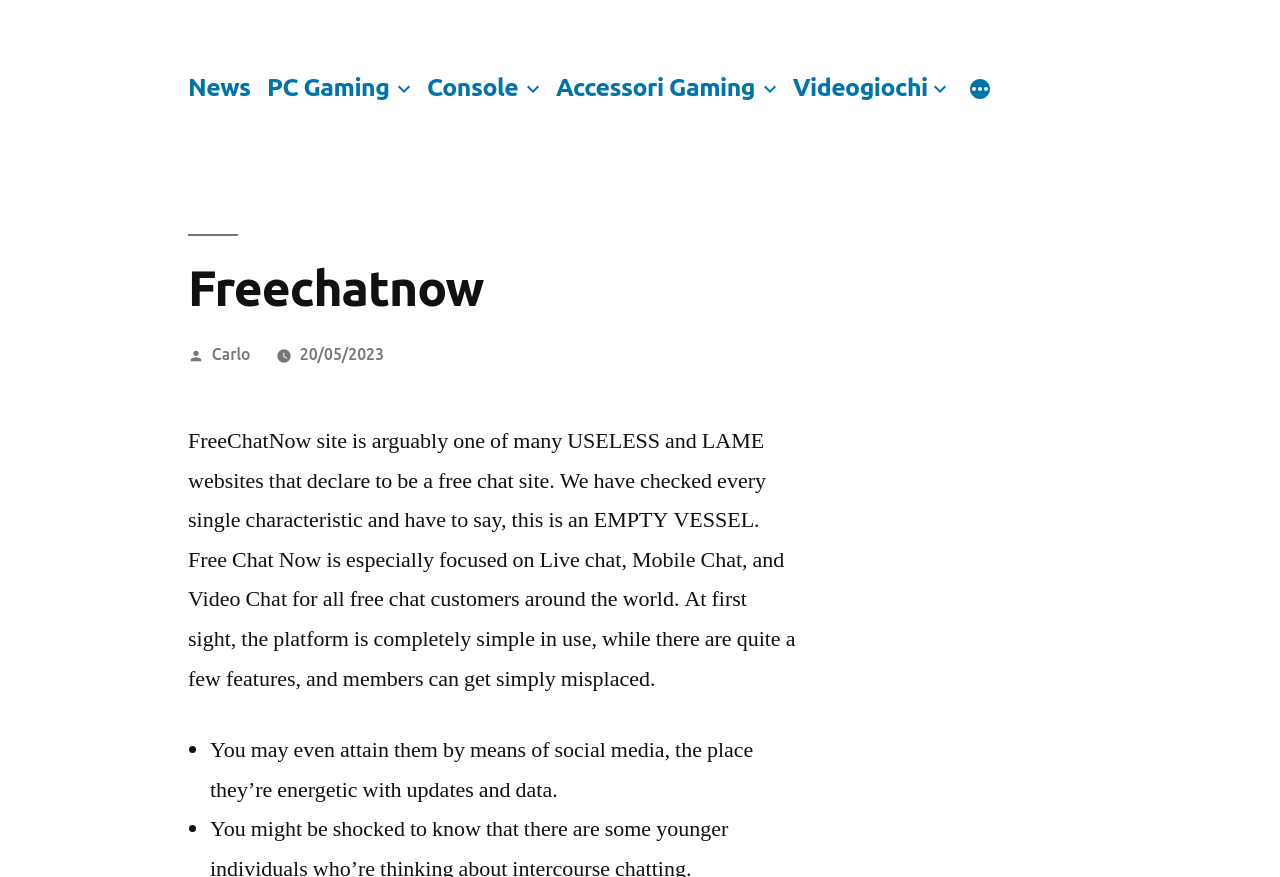Construct a comprehensive description capturing every detail on the webpage.

The webpage is about FreeChatNow, a website that claims to be a free chat site. At the top, there is a navigation menu with links to "News", "PC Gaming", "Console", "Accessori Gaming", and more. Each of these links has a corresponding button next to it.

Below the navigation menu, there is a header section with the title "Freechatnow" and a subtitle "Pubblicato da Carlo" (published by Carlo) with a date "20/05/2023". 

The main content of the webpage is a block of text that describes FreeChatNow, stating that it is a useless and lame website that claims to be a free chat site. The text explains that the platform is simple to use but has many features, which can make it easy for members to get lost. 

There are two bullet points below the main text, with the first one stating that users can even reach the website through social media, where they are active with updates and information.